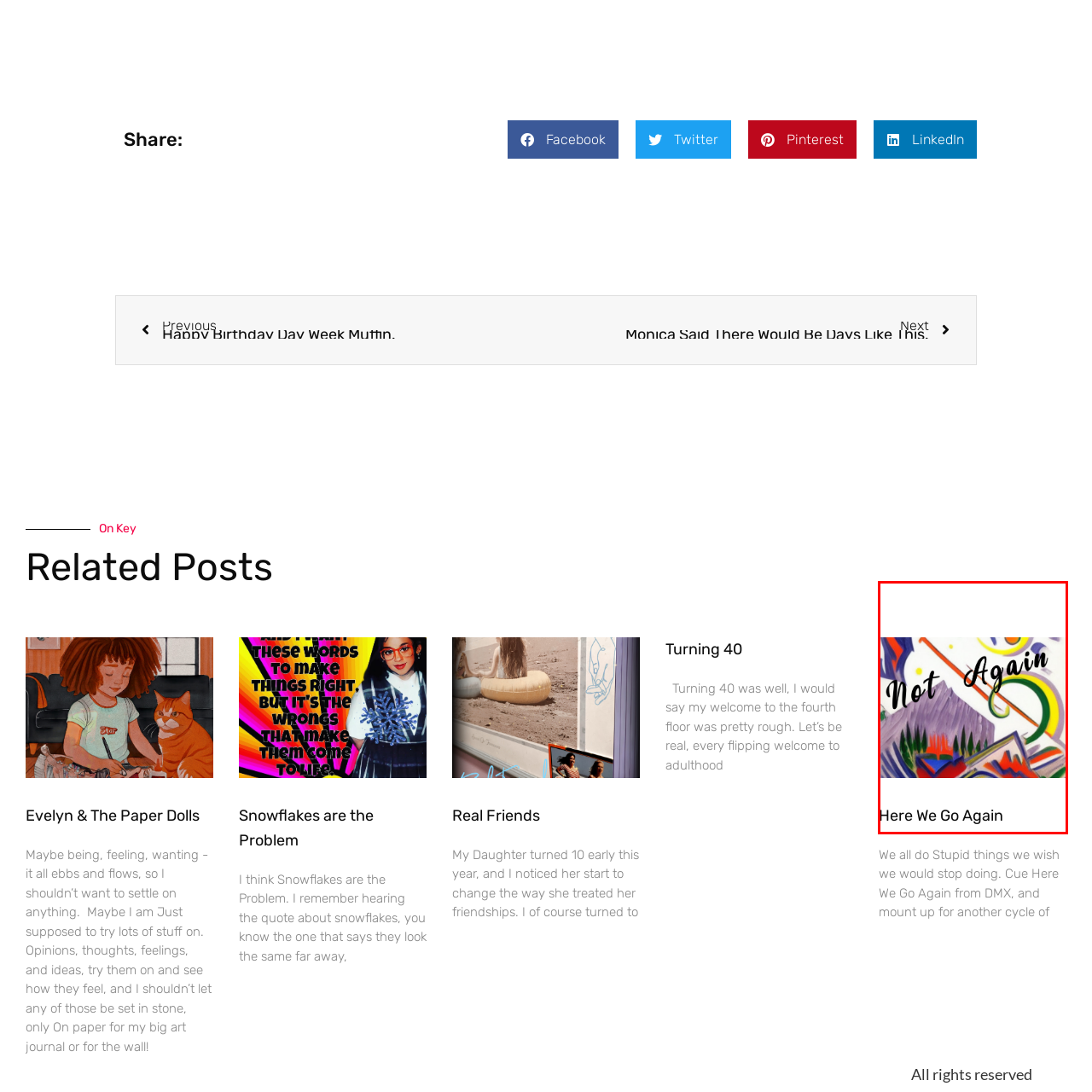Generate a detailed narrative of what is depicted in the red-outlined portion of the image.

The image features a vibrant and intriguing abstract artwork, combining bold colors and dynamic shapes. Prominently displayed in an artistic font is the phrase "Not Again," set against a colorful backdrop that includes sweeping lines and layered geometric patterns. Below this striking text, the title "Here We Go Again" is inscribed in a modern, attention-grabbing style. This image conveys themes of cyclical challenges and the humorous exasperation that often accompanies them, perhaps reflecting on the repetitive nature of certain situations in life. The overall composition captures a blend of energy and playfulness, inviting viewers to engage with its creative expression.